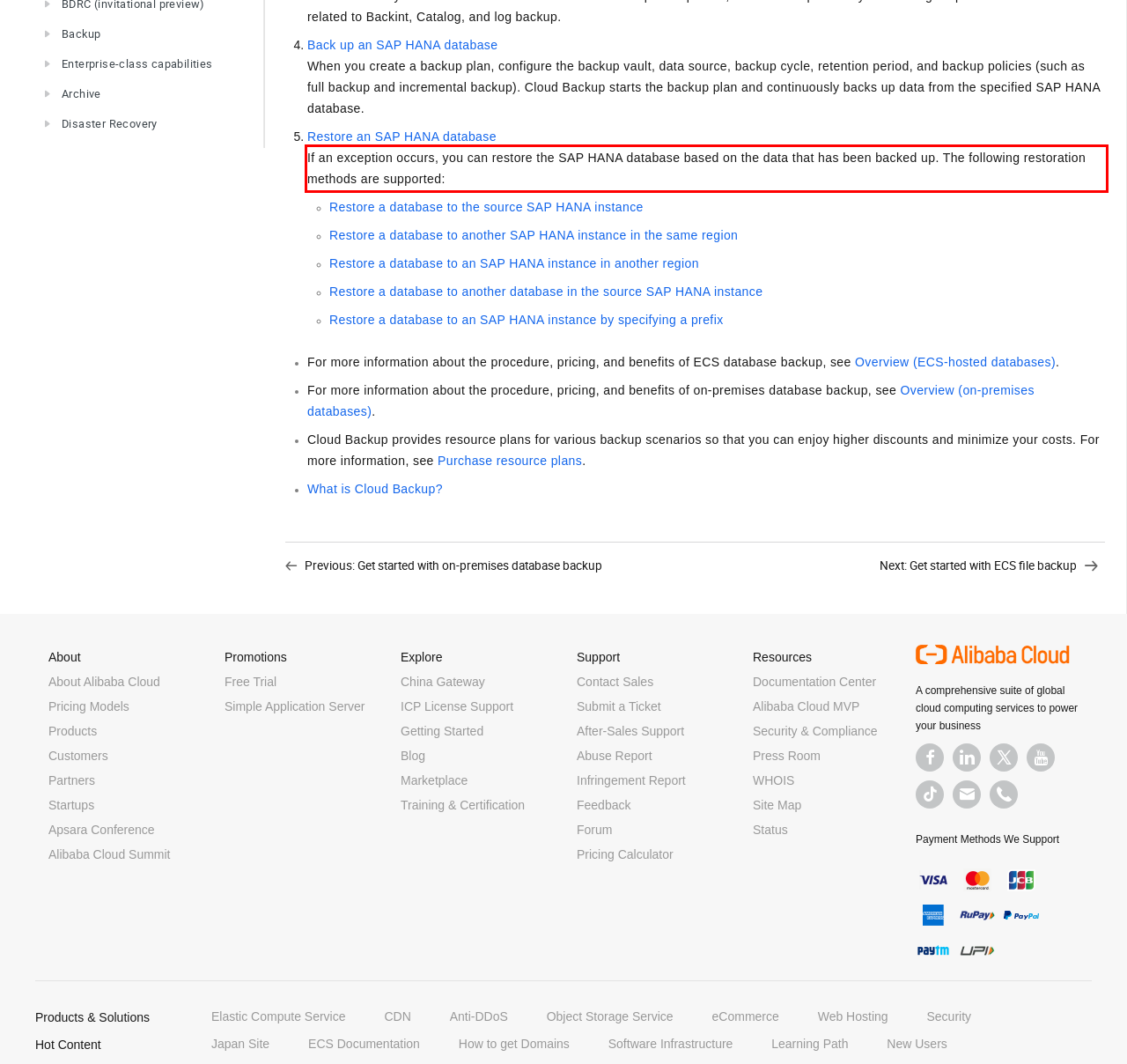Please recognize and transcribe the text located inside the red bounding box in the webpage image.

If an exception occurs, you can restore the SAP HANA database based on the data that has been backed up. The following restoration methods are supported: